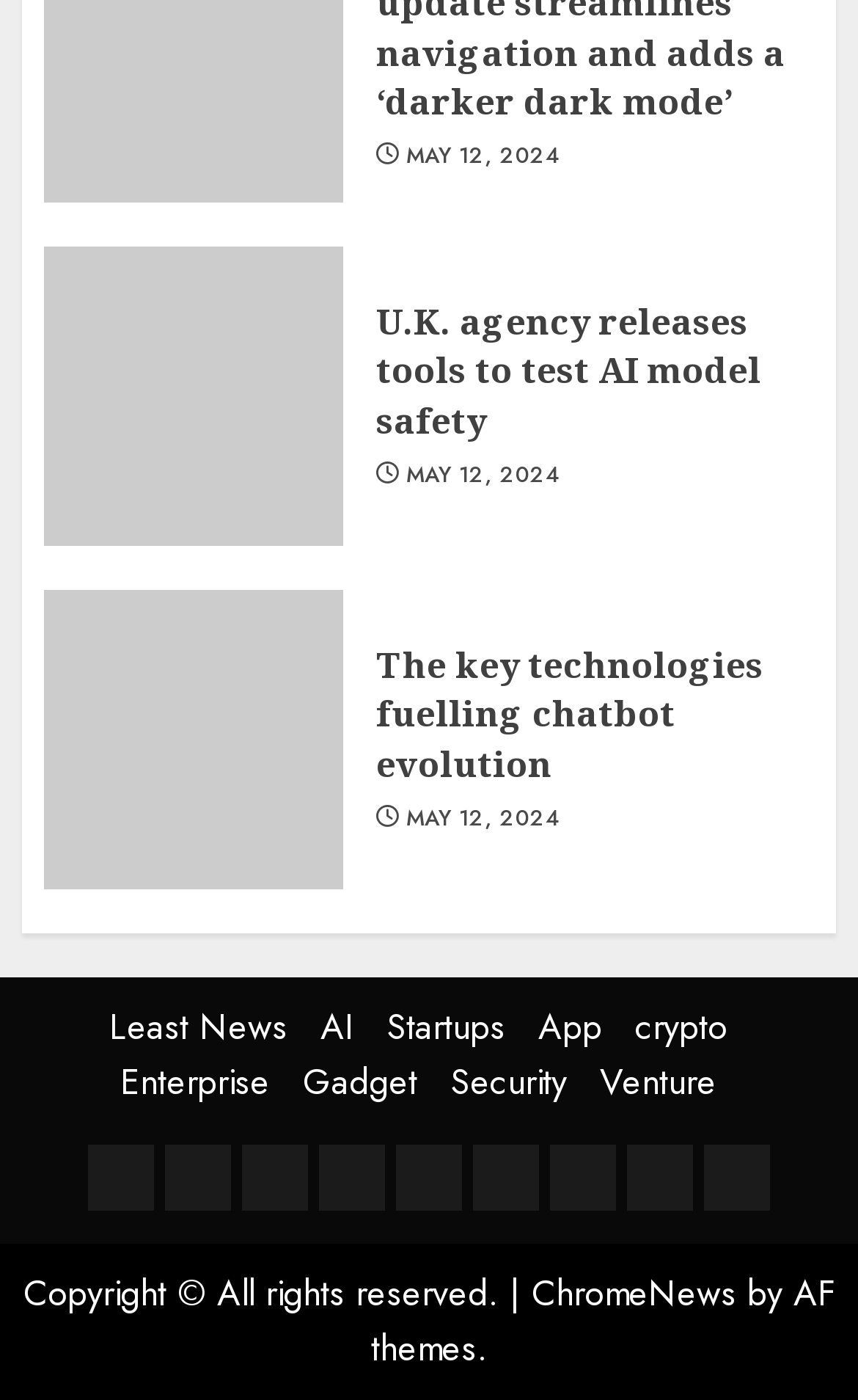Provide the bounding box coordinates of the section that needs to be clicked to accomplish the following instruction: "Browse news under the AI category."

[0.373, 0.715, 0.412, 0.751]